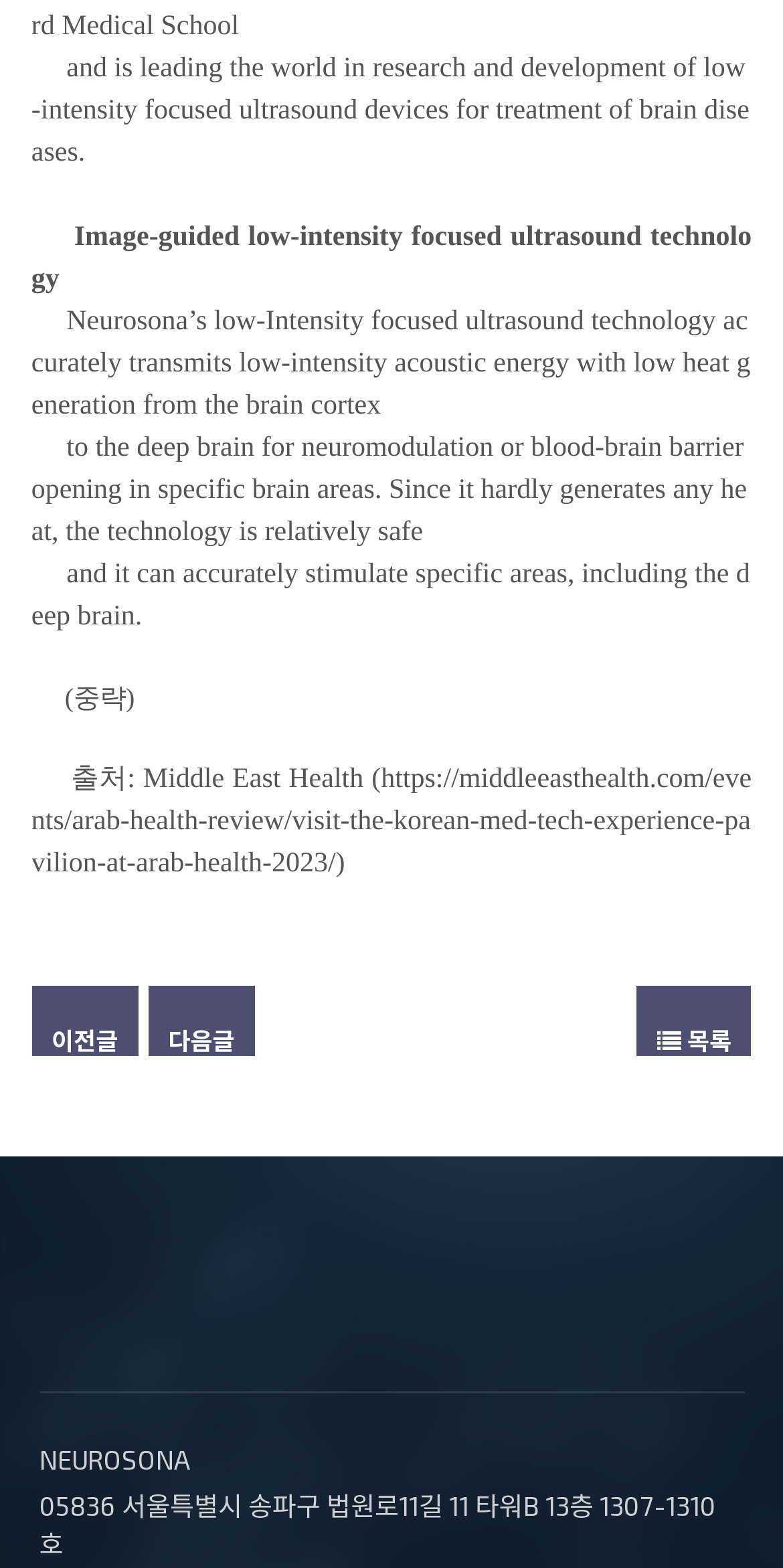What is the source of the information?
Give a detailed response to the question by analyzing the screenshot.

The webpage cites Middle East Health as the source of the information, specifically an article about the Korean Med-Tech Experience Pavilion at Arab Health 2023.